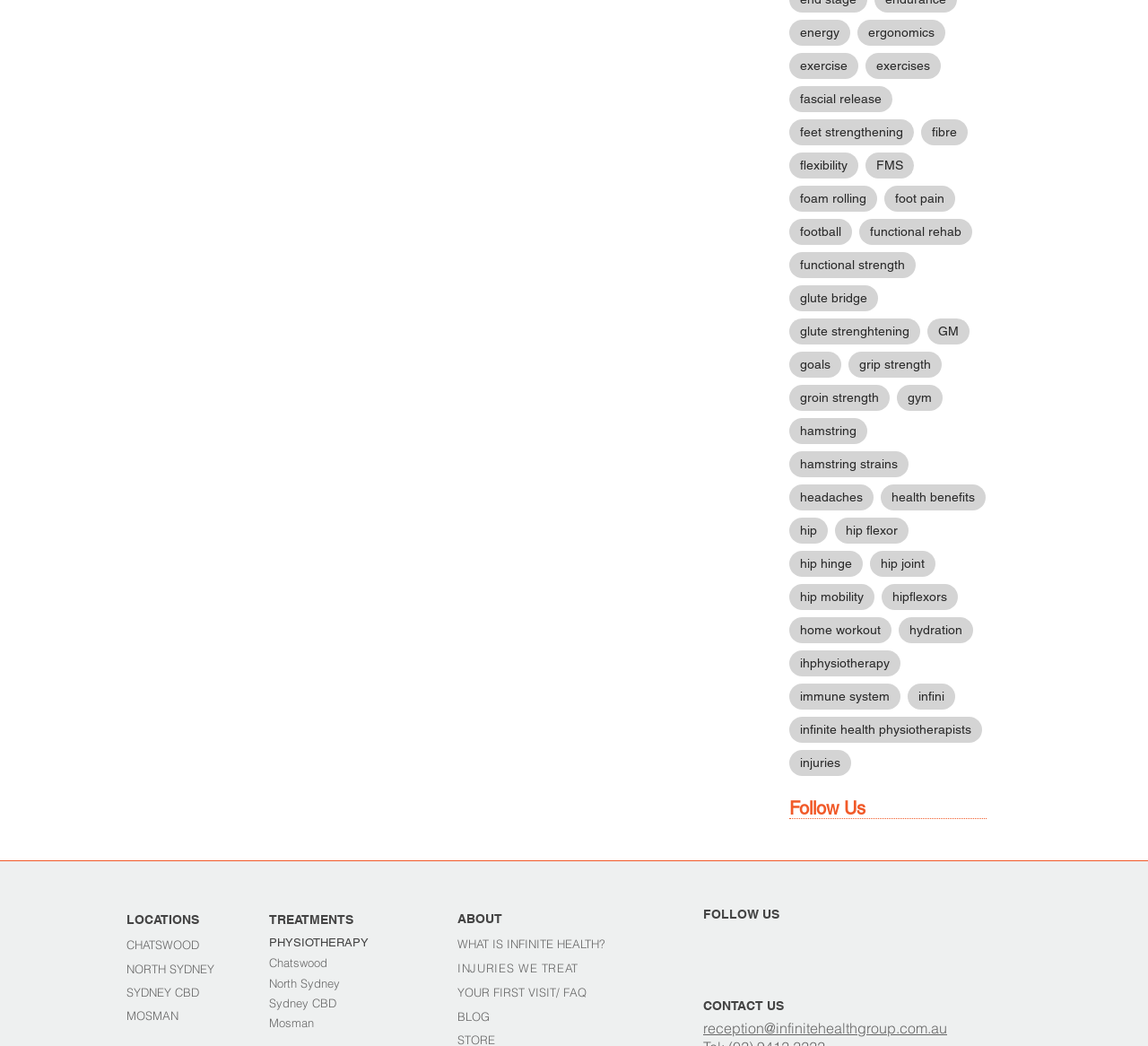Pinpoint the bounding box coordinates of the clickable area needed to execute the instruction: "Visit the Chatswood location". The coordinates should be specified as four float numbers between 0 and 1, i.e., [left, top, right, bottom].

[0.11, 0.897, 0.173, 0.91]